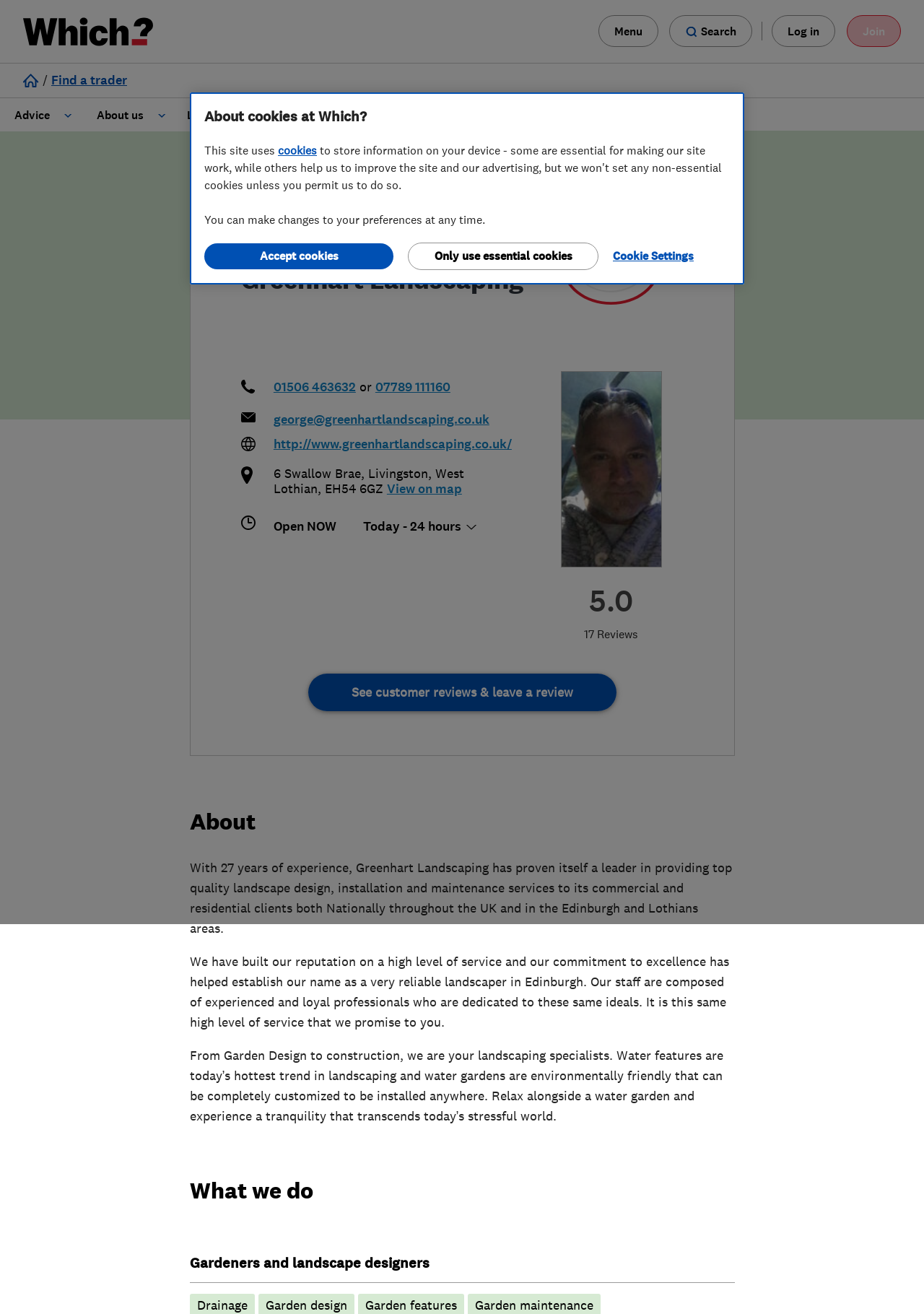Determine the bounding box coordinates for the area you should click to complete the following instruction: "Click on the 'Find a trader' link".

[0.055, 0.086, 0.138, 0.098]